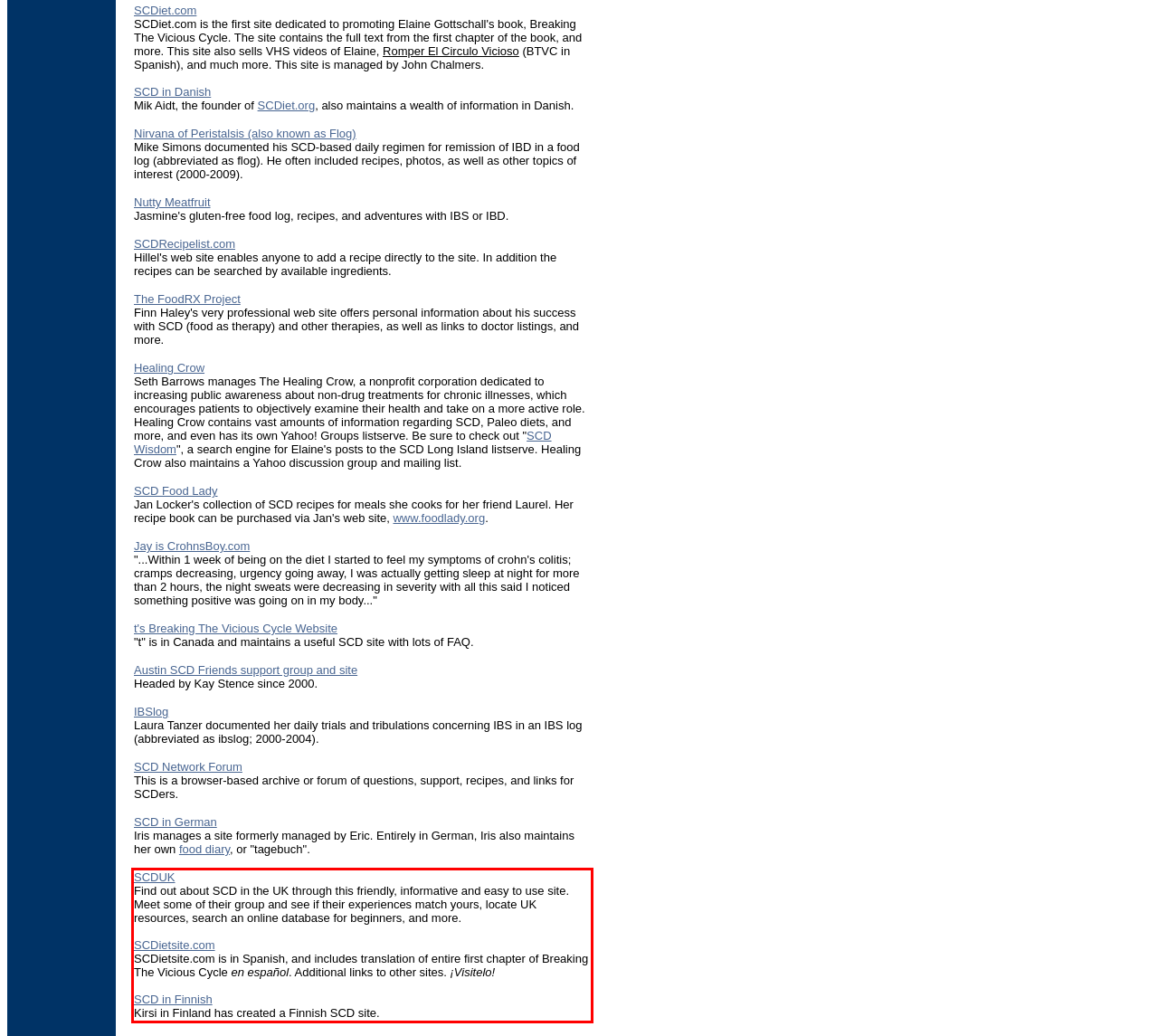Using the webpage screenshot, recognize and capture the text within the red bounding box.

SCDUK Find out about SCD in the UK through this friendly, informative and easy to use site. Meet some of their group and see if their experiences match yours, locate UK resources, search an online database for beginners, and more. SCDietsite.com SCDietsite.com is in Spanish, and includes translation of entire first chapter of Breaking The Vicious Cycle en español. Additional links to other sites. ¡Visitelo! SCD in Finnish Kirsi in Finland has created a Finnish SCD site.